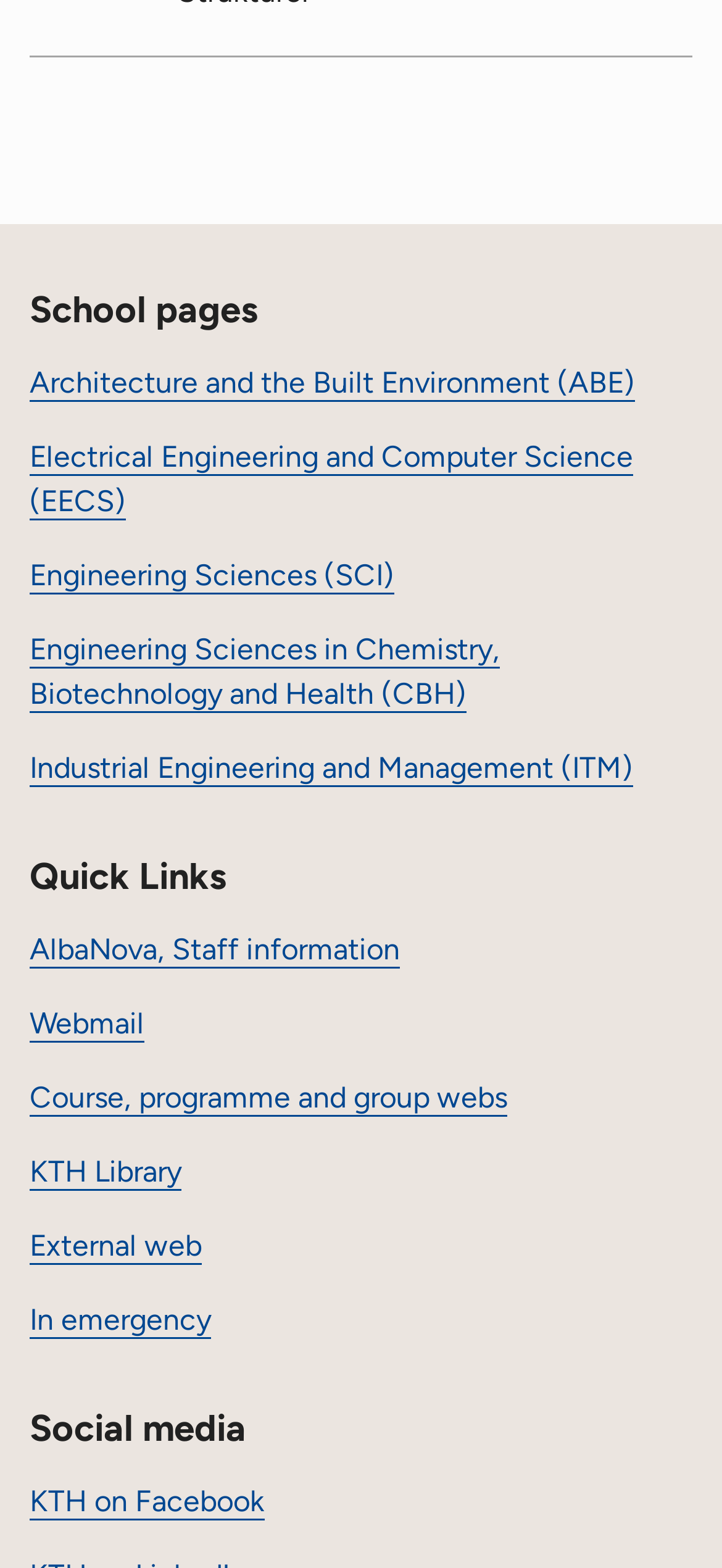Provide the bounding box coordinates of the HTML element this sentence describes: "Engineering Sciences (SCI)". The bounding box coordinates consist of four float numbers between 0 and 1, i.e., [left, top, right, bottom].

[0.041, 0.355, 0.546, 0.378]